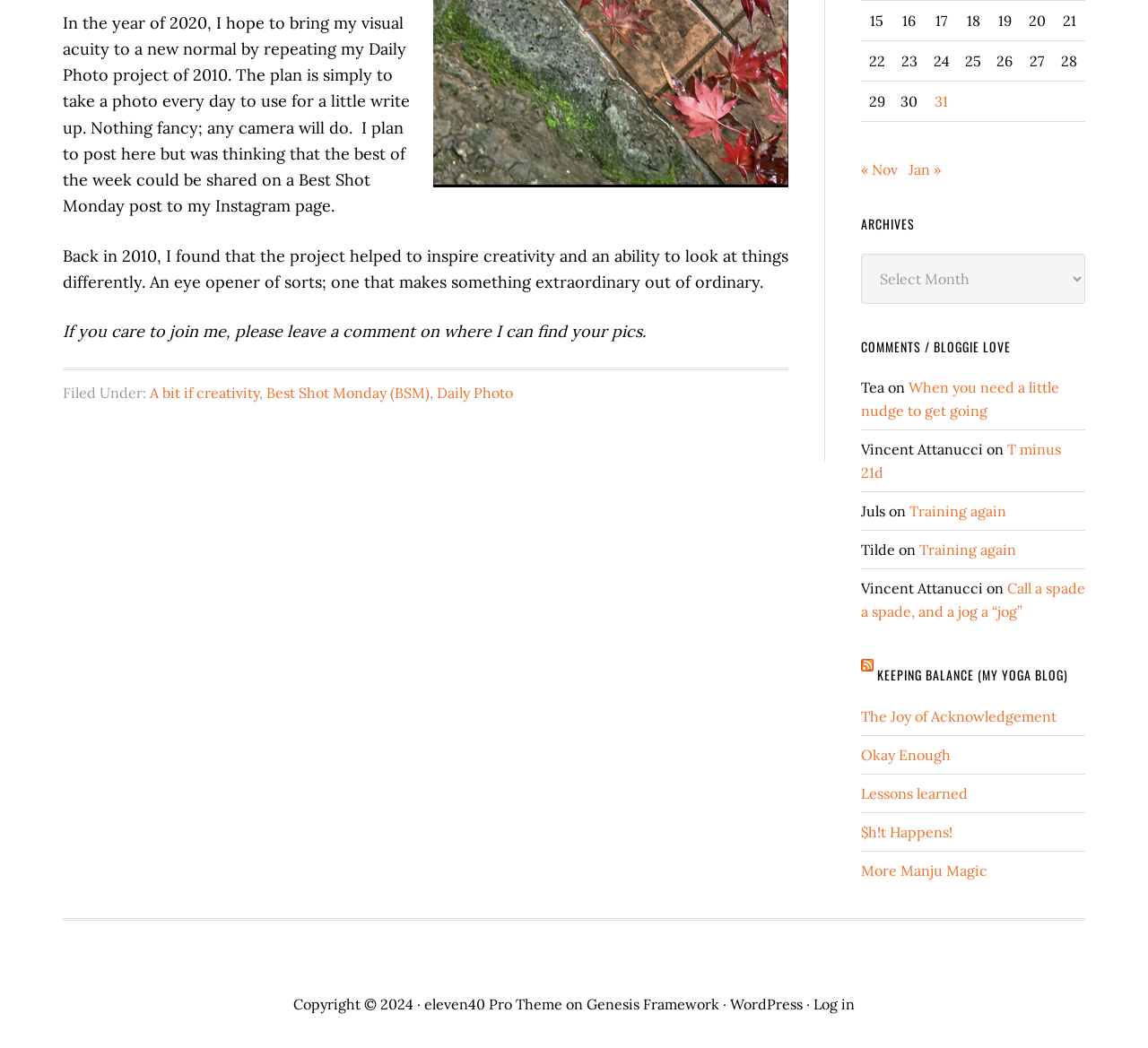Identify the bounding box of the UI component described as: "T minus 21d".

[0.75, 0.42, 0.924, 0.46]